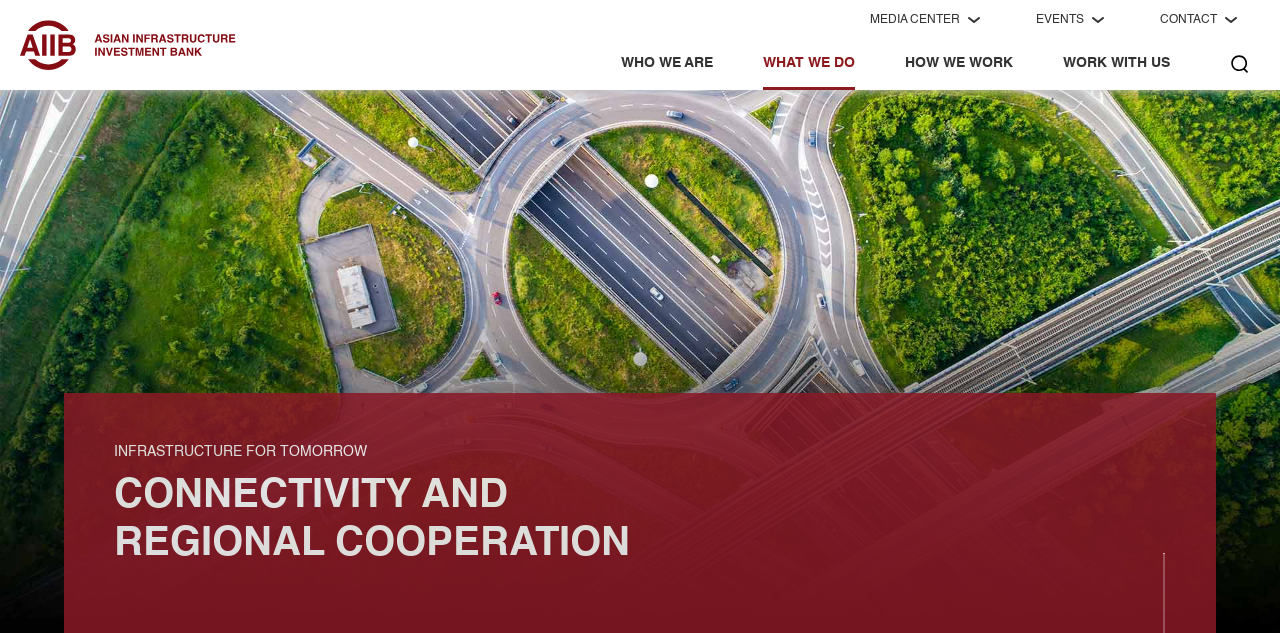What does the vibrant roads symbolize?
Refer to the screenshot and deliver a thorough answer to the question presented.

The vibrant roads in the image symbolize the potential for increased connectivity, which is a key aspect of the theme 'Connectivity and Regional Cooperation' and the vision of the Asian Infrastructure Investment Bank (AIIB) in fostering development.